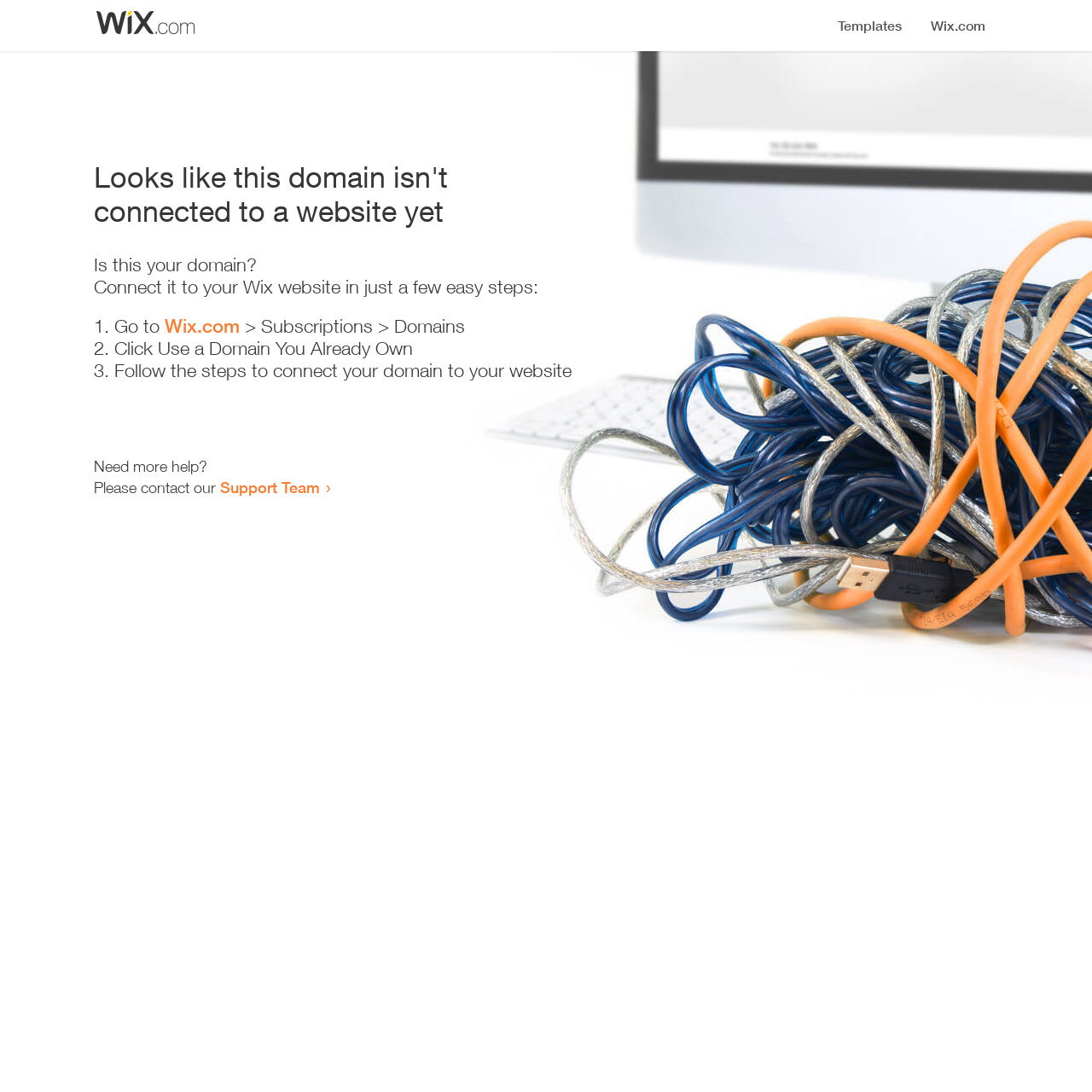What is the purpose of the webpage?
Examine the screenshot and reply with a single word or phrase.

Domain connection guide